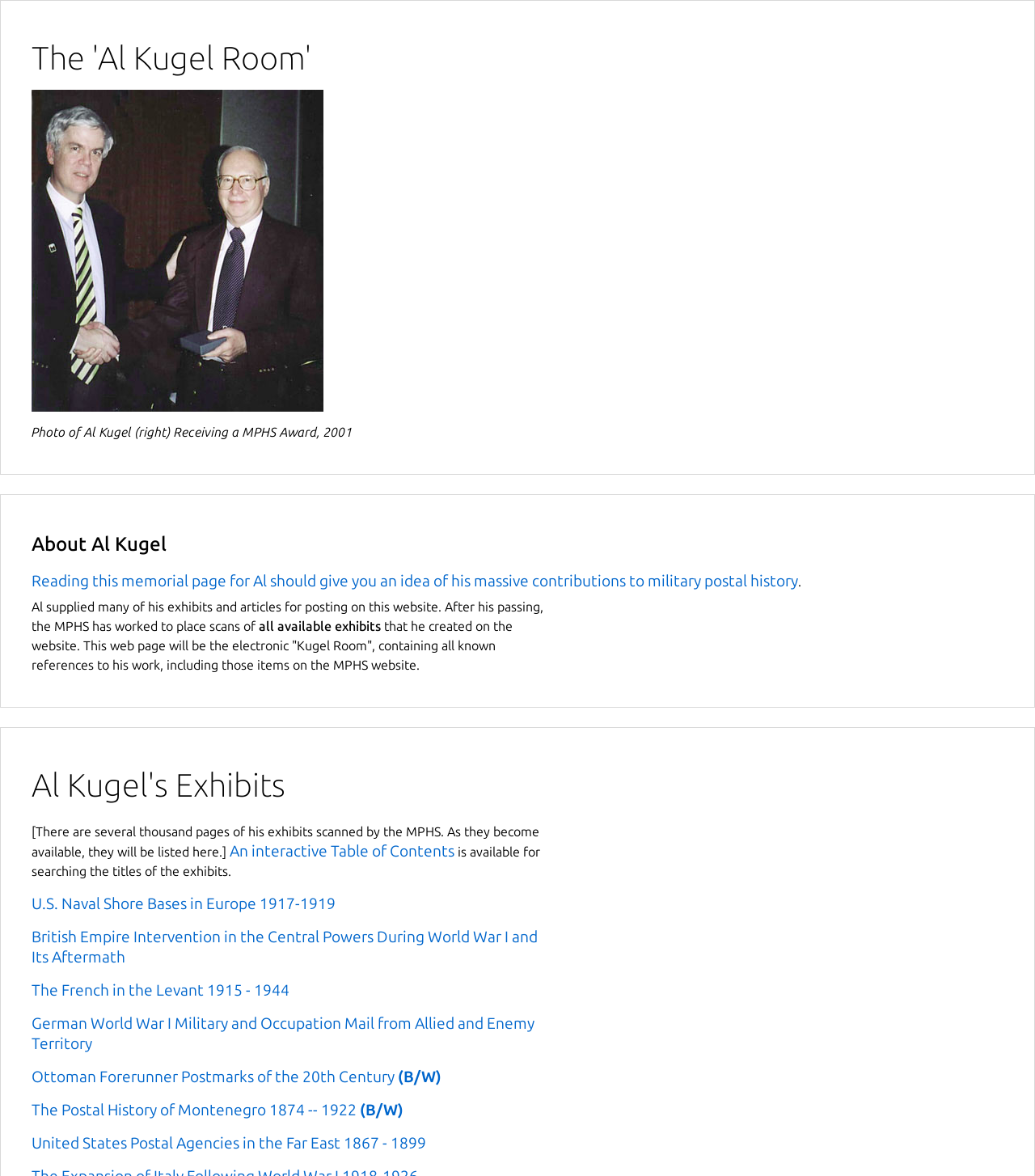Please answer the following question using a single word or phrase: What is the purpose of the interactive Table of Contents?

Searching exhibit titles